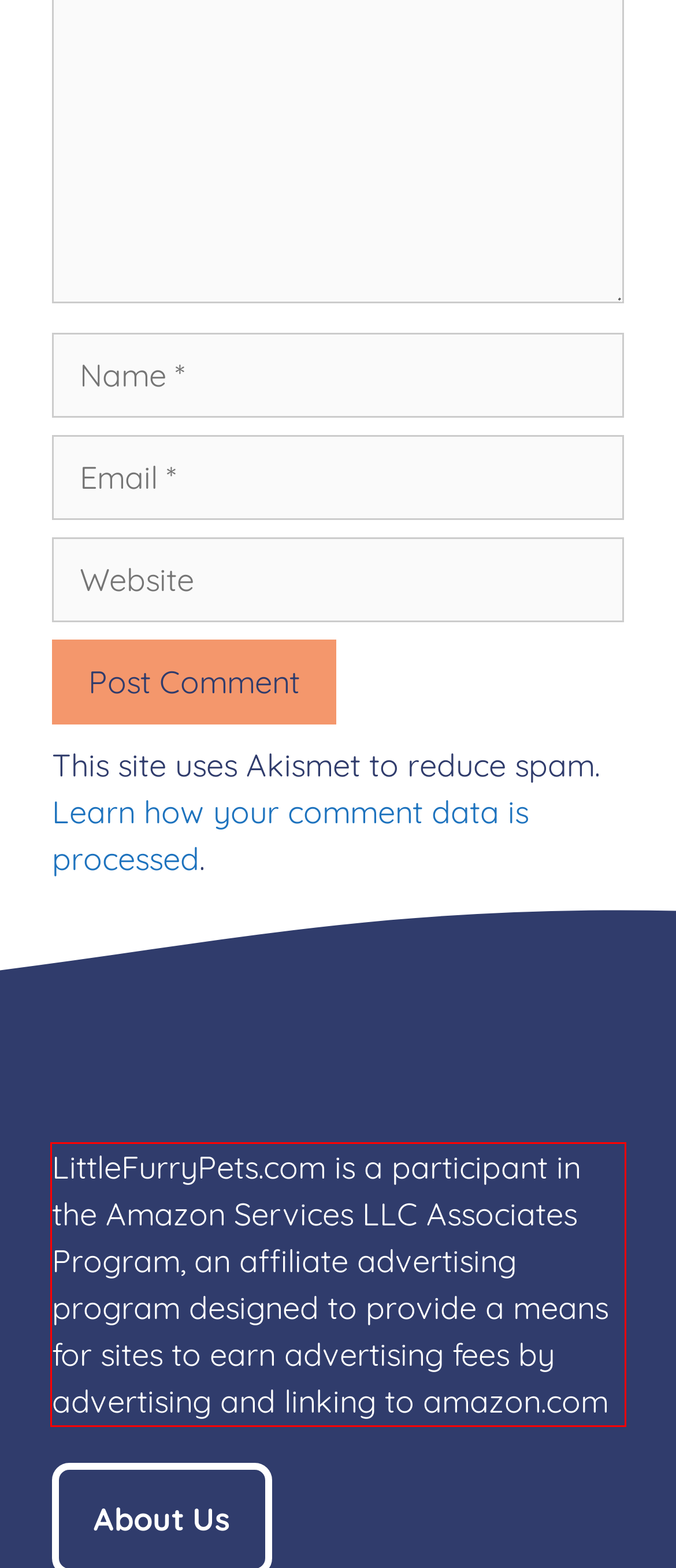You are provided with a webpage screenshot that includes a red rectangle bounding box. Extract the text content from within the bounding box using OCR.

LittleFurryPets.com is a participant in the Amazon Services LLC Associates Program, an affiliate advertising program designed to provide a means for sites to earn advertising fees by advertising and linking to amazon.com